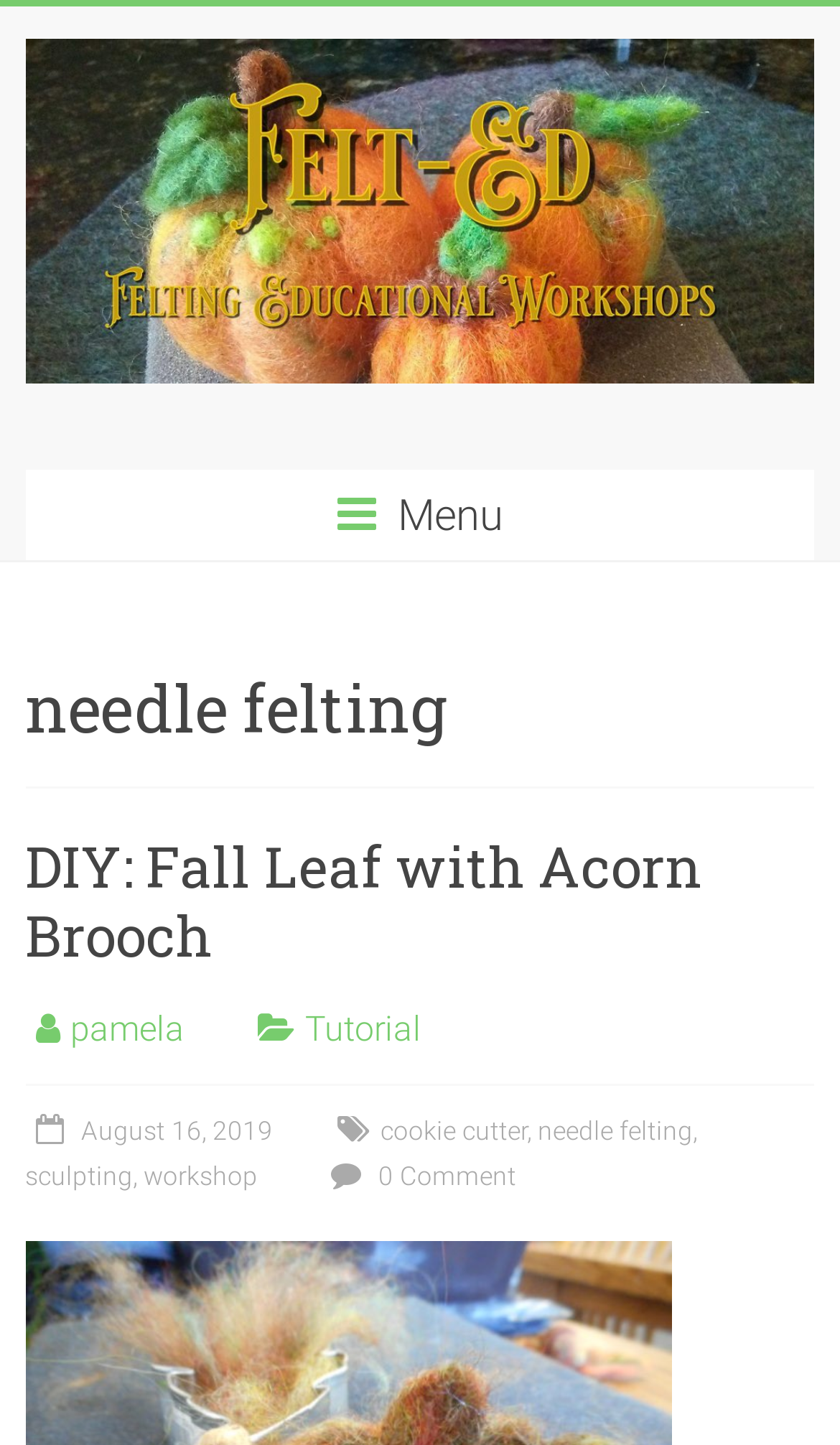Please provide a short answer using a single word or phrase for the question:
What is the date of the post?

August 16, 2019